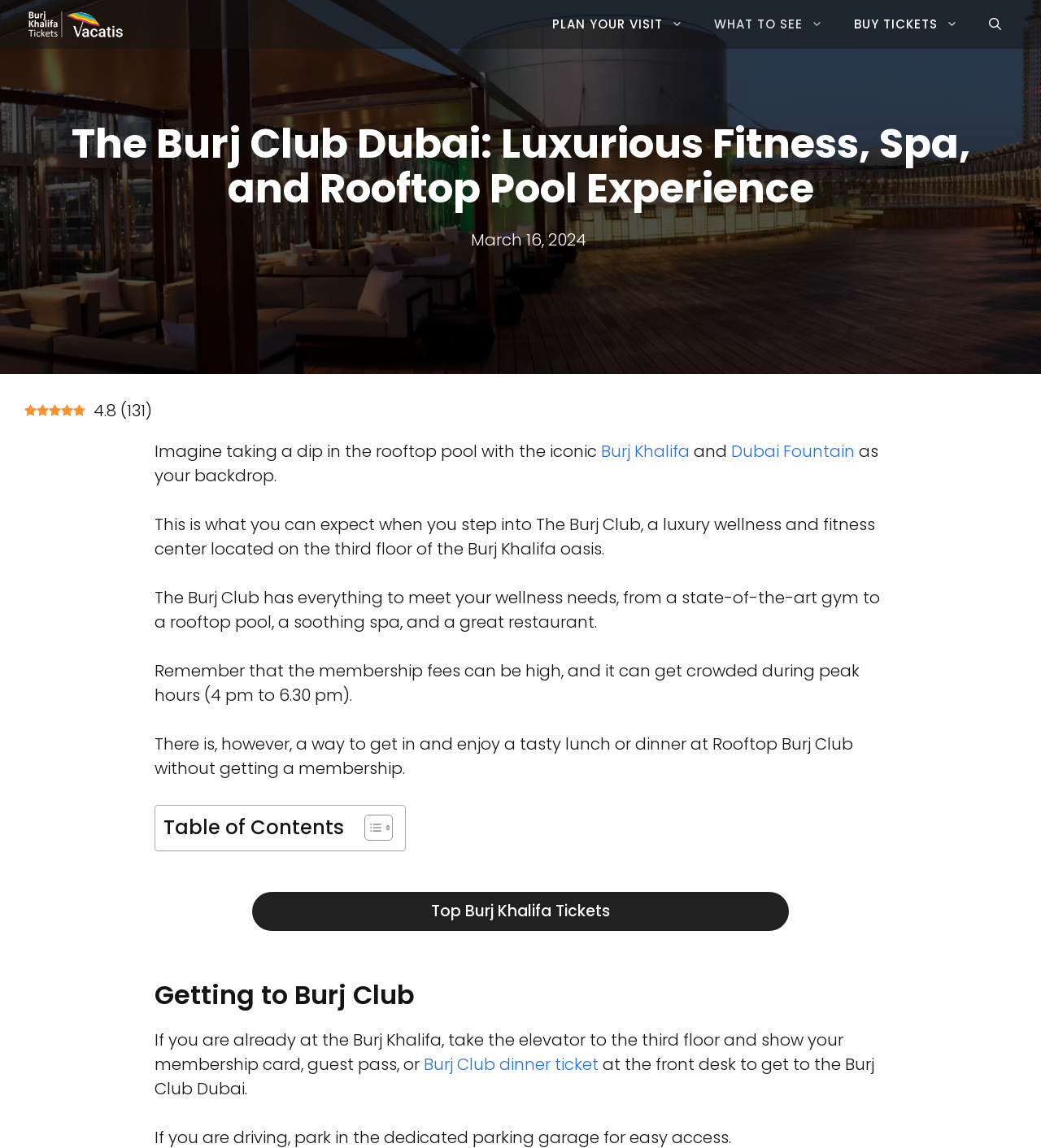Could you determine the bounding box coordinates of the clickable element to complete the instruction: "Read more about the Burj Club dinner ticket"? Provide the coordinates as four float numbers between 0 and 1, i.e., [left, top, right, bottom].

[0.407, 0.917, 0.575, 0.937]